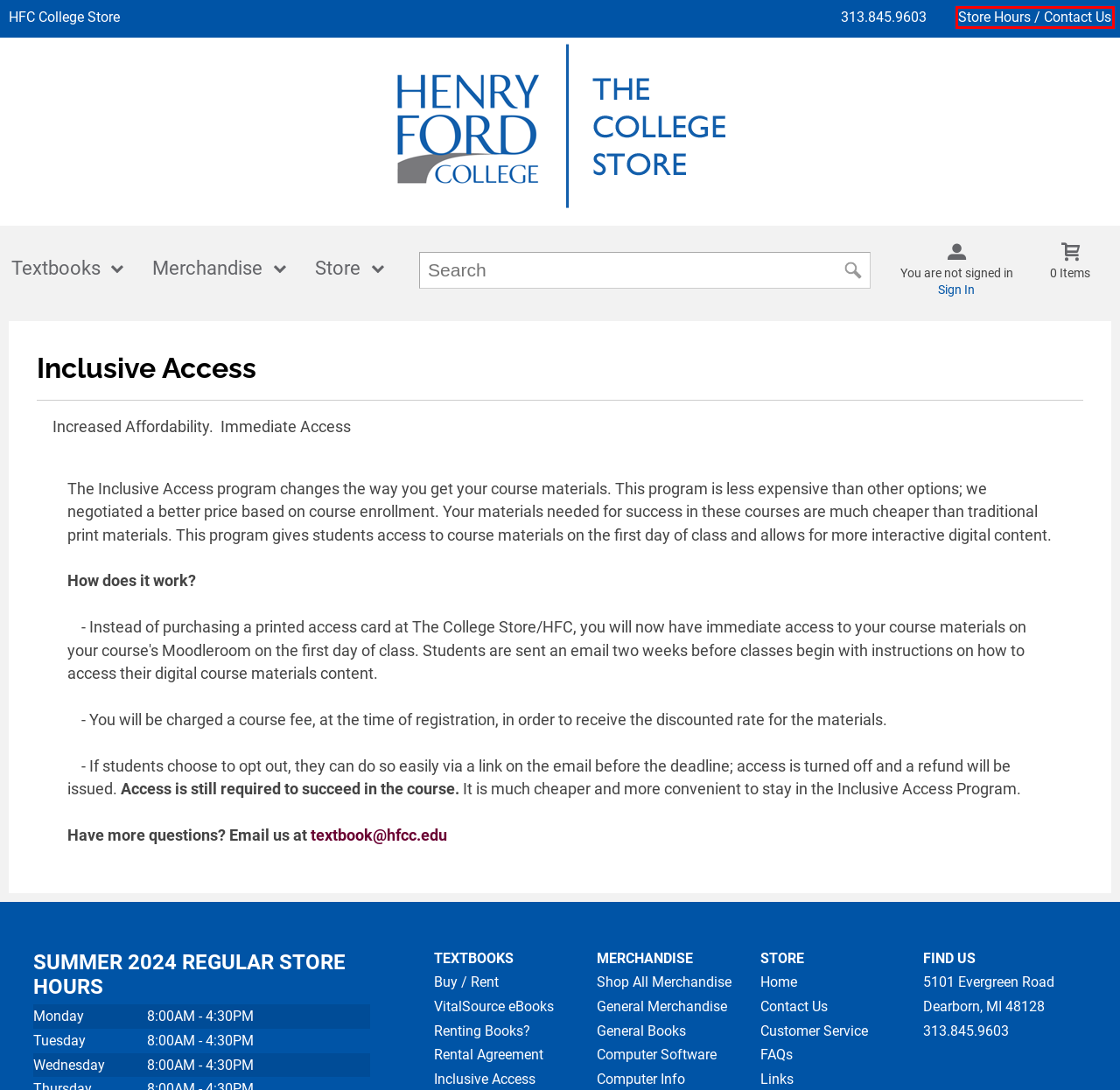Review the screenshot of a webpage that includes a red bounding box. Choose the most suitable webpage description that matches the new webpage after clicking the element within the red bounding box. Here are the candidates:
A. Compare Textbook Prices Online | The College Store at Henry Ford College
B. Privacy Policy/Terms of Use | HFC College Store
C. Login / Create An Account | HFC College Store
D. Computer Information | HFC College Store
E. Welcome | HFC College Store
F. About Us | HFC College Store
G. Site Security | HFC College Store
H. Links | HFC College Store

F